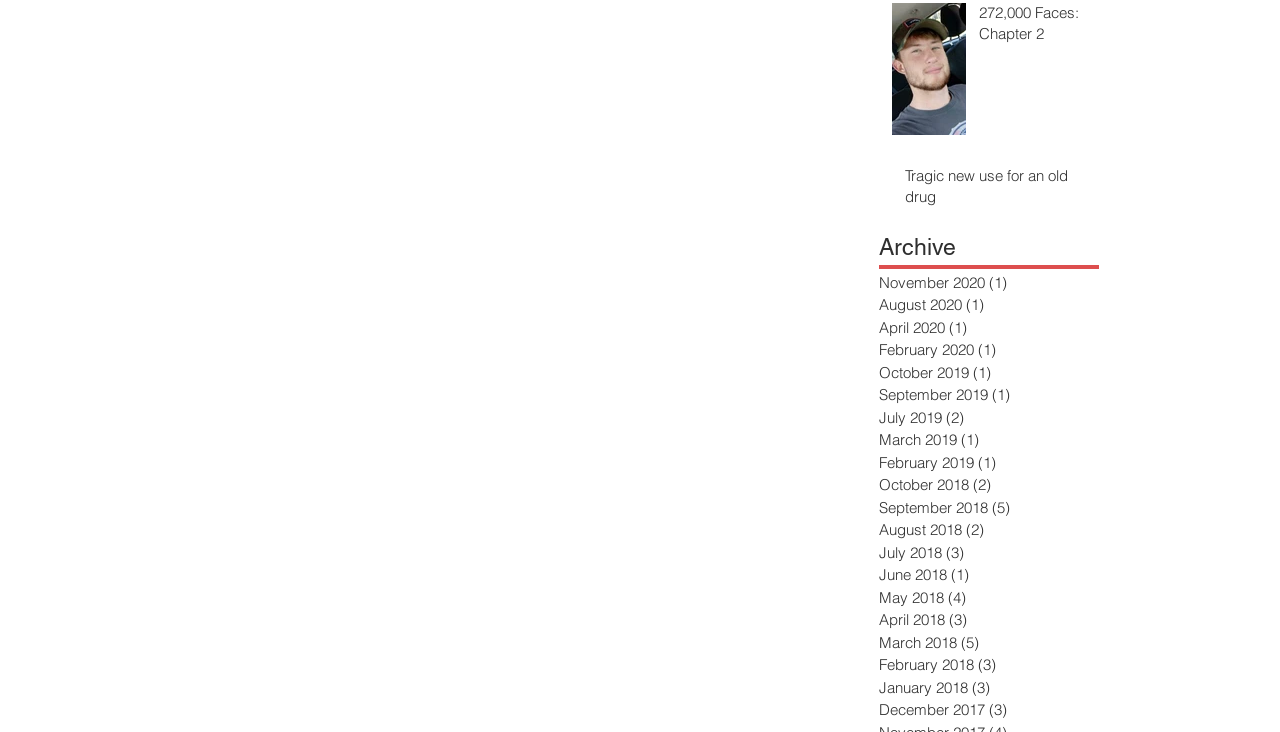Determine the bounding box for the described HTML element: "December 2017 (3) 3 posts". Ensure the coordinates are four float numbers between 0 and 1 in the format [left, top, right, bottom].

[0.687, 0.955, 0.851, 0.986]